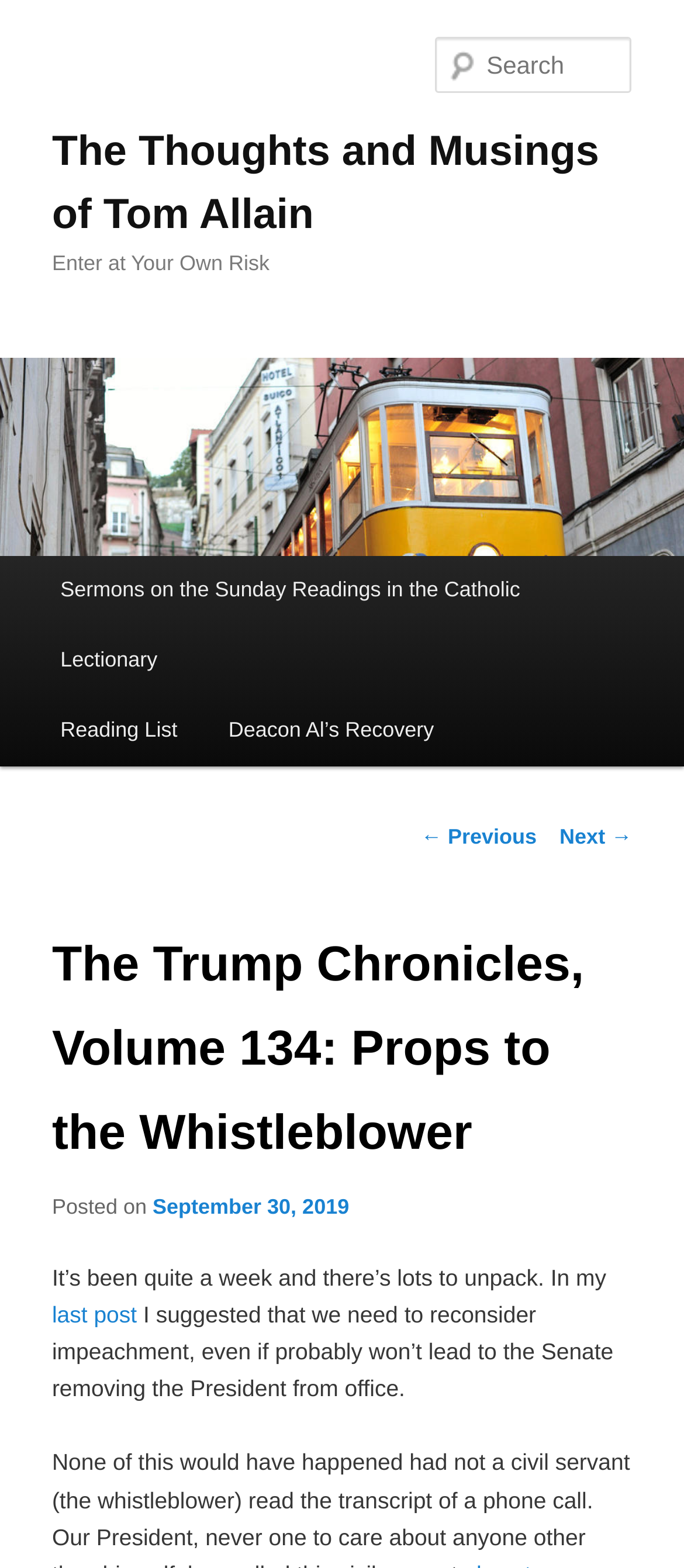Kindly determine the bounding box coordinates for the clickable area to achieve the given instruction: "View tickets".

None